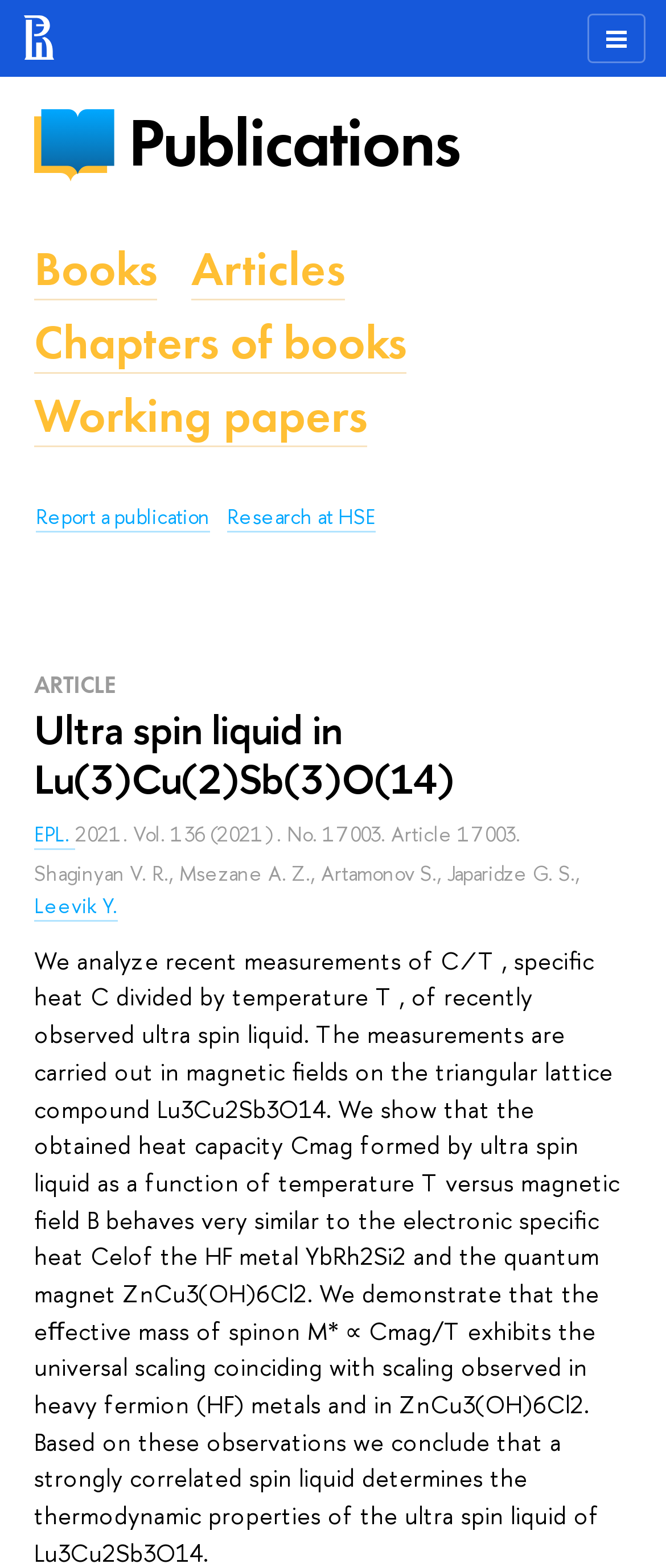Find the bounding box coordinates for the area you need to click to carry out the instruction: "Read the article by Leevik Y". The coordinates should be four float numbers between 0 and 1, indicated as [left, top, right, bottom].

[0.051, 0.569, 0.177, 0.588]